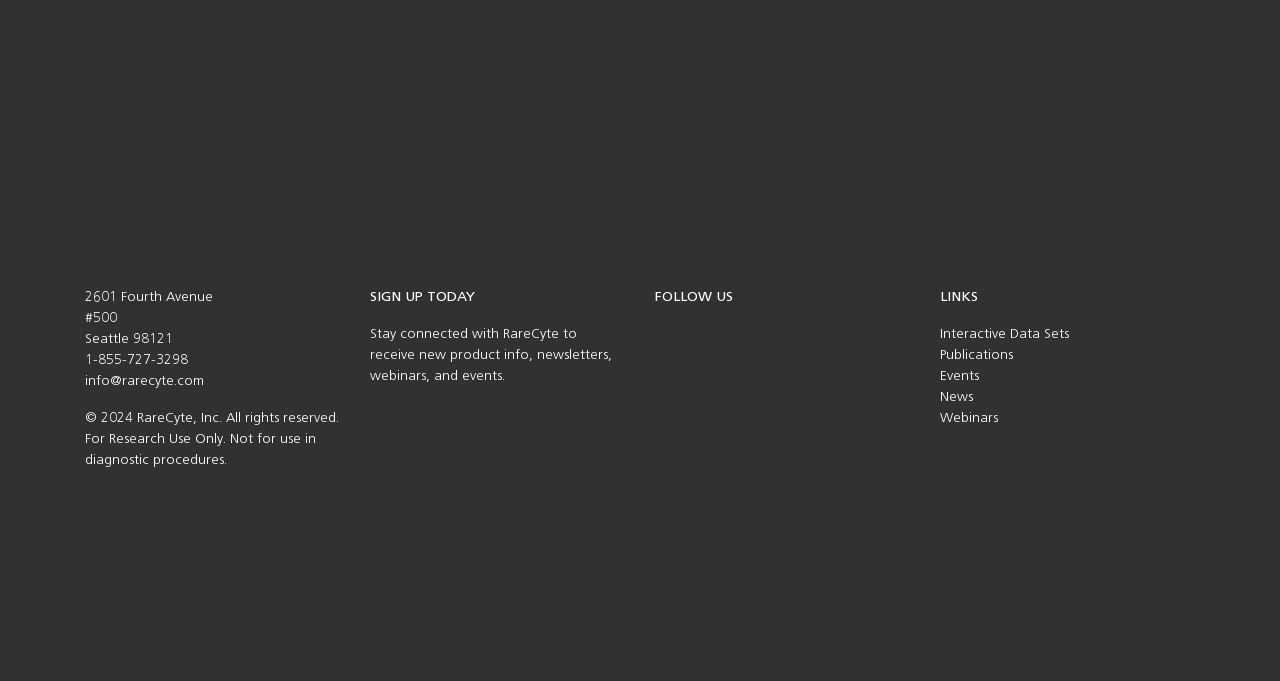Specify the bounding box coordinates of the element's region that should be clicked to achieve the following instruction: "Sign up today". The bounding box coordinates consist of four float numbers between 0 and 1, in the format [left, top, right, bottom].

[0.289, 0.426, 0.371, 0.448]